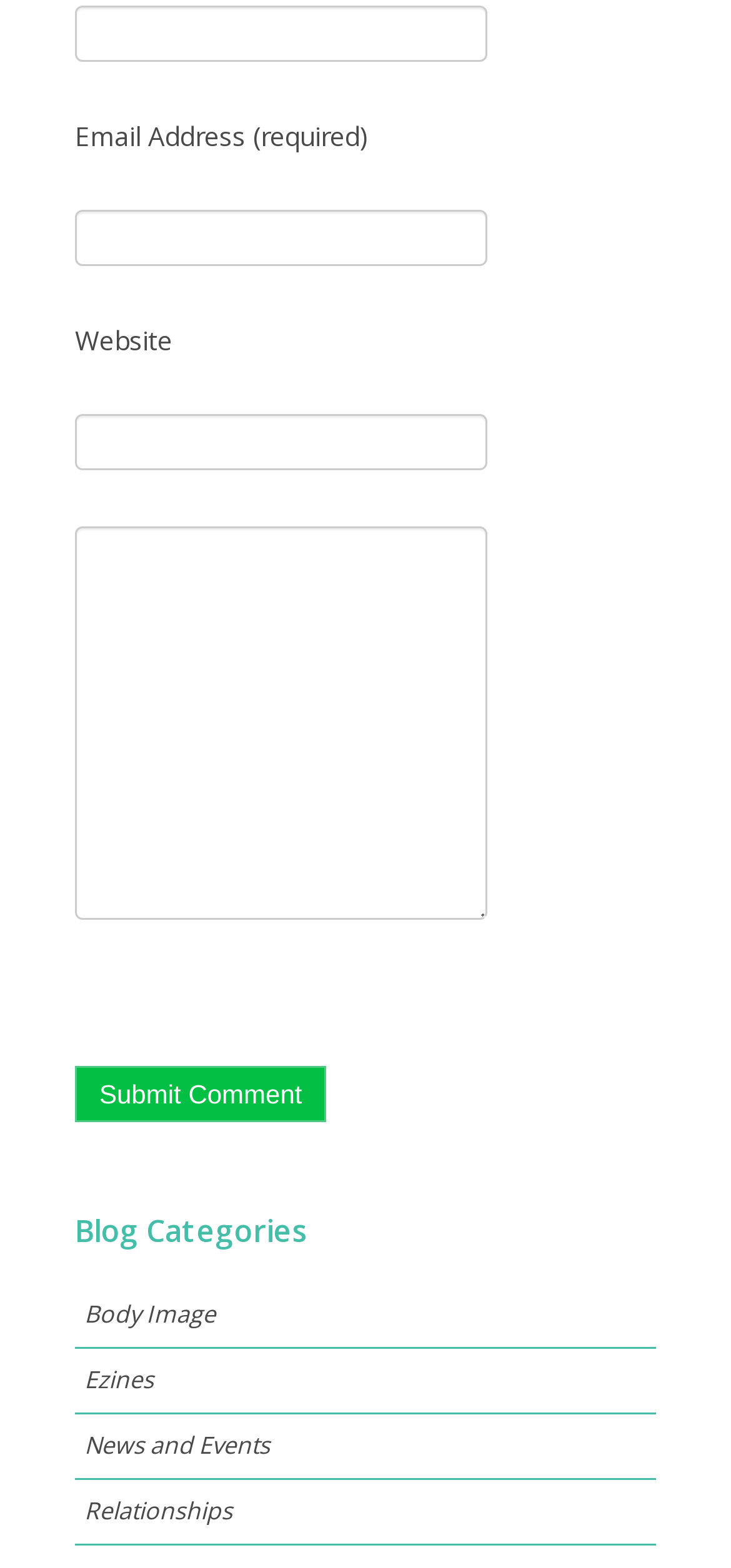Find the bounding box coordinates of the element's region that should be clicked in order to follow the given instruction: "Input your email address". The coordinates should consist of four float numbers between 0 and 1, i.e., [left, top, right, bottom].

[0.103, 0.134, 0.667, 0.17]